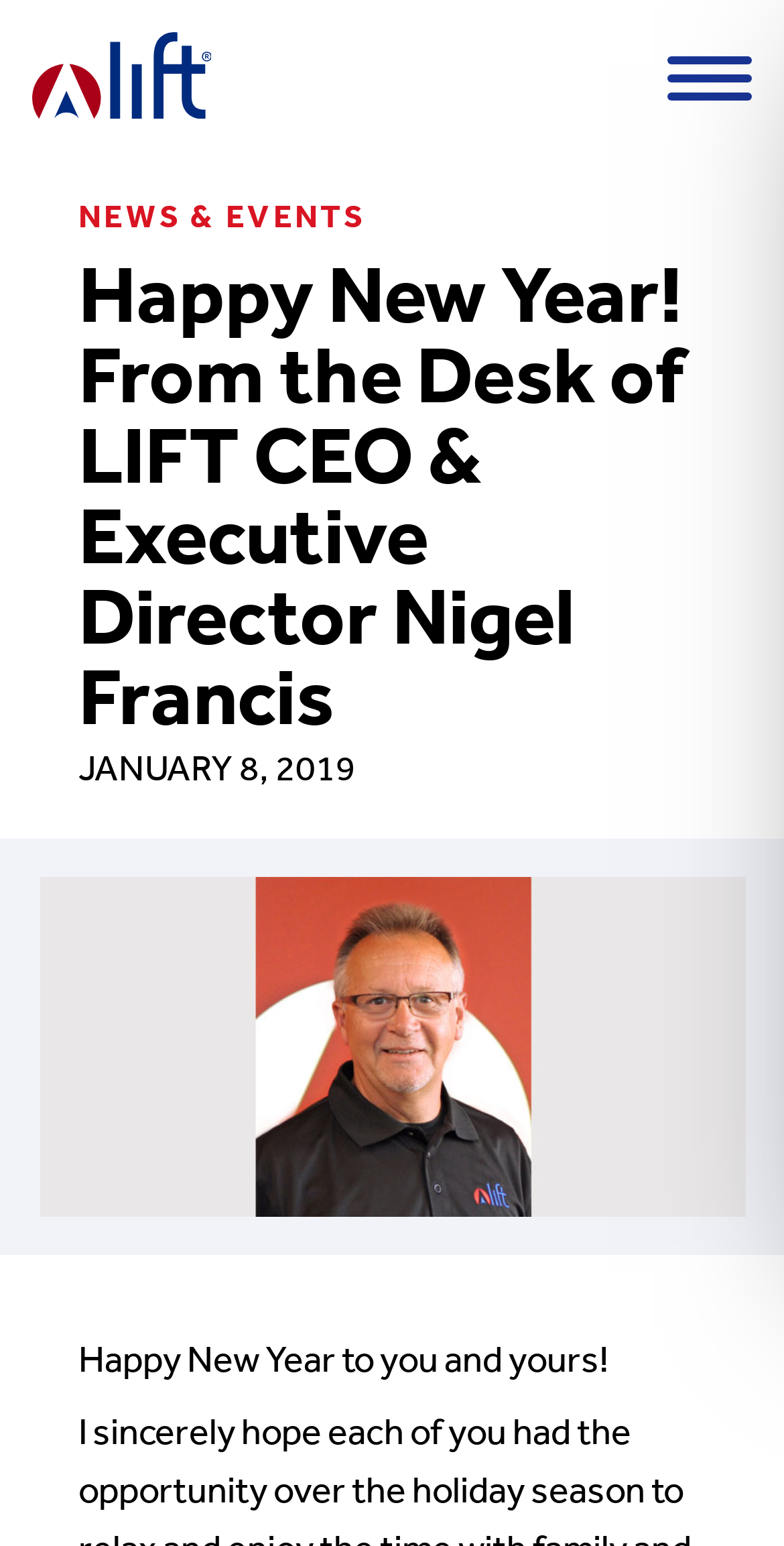What is the position of the image of Nigel Francis?
Can you provide a detailed and comprehensive answer to the question?

I found the position of the image of Nigel Francis by comparing the y1 and y2 coordinates of the image element with the coordinates of other elements. The image element is located at the coordinates [0.05, 0.567, 0.95, 0.787] which indicates that it is below the article title.